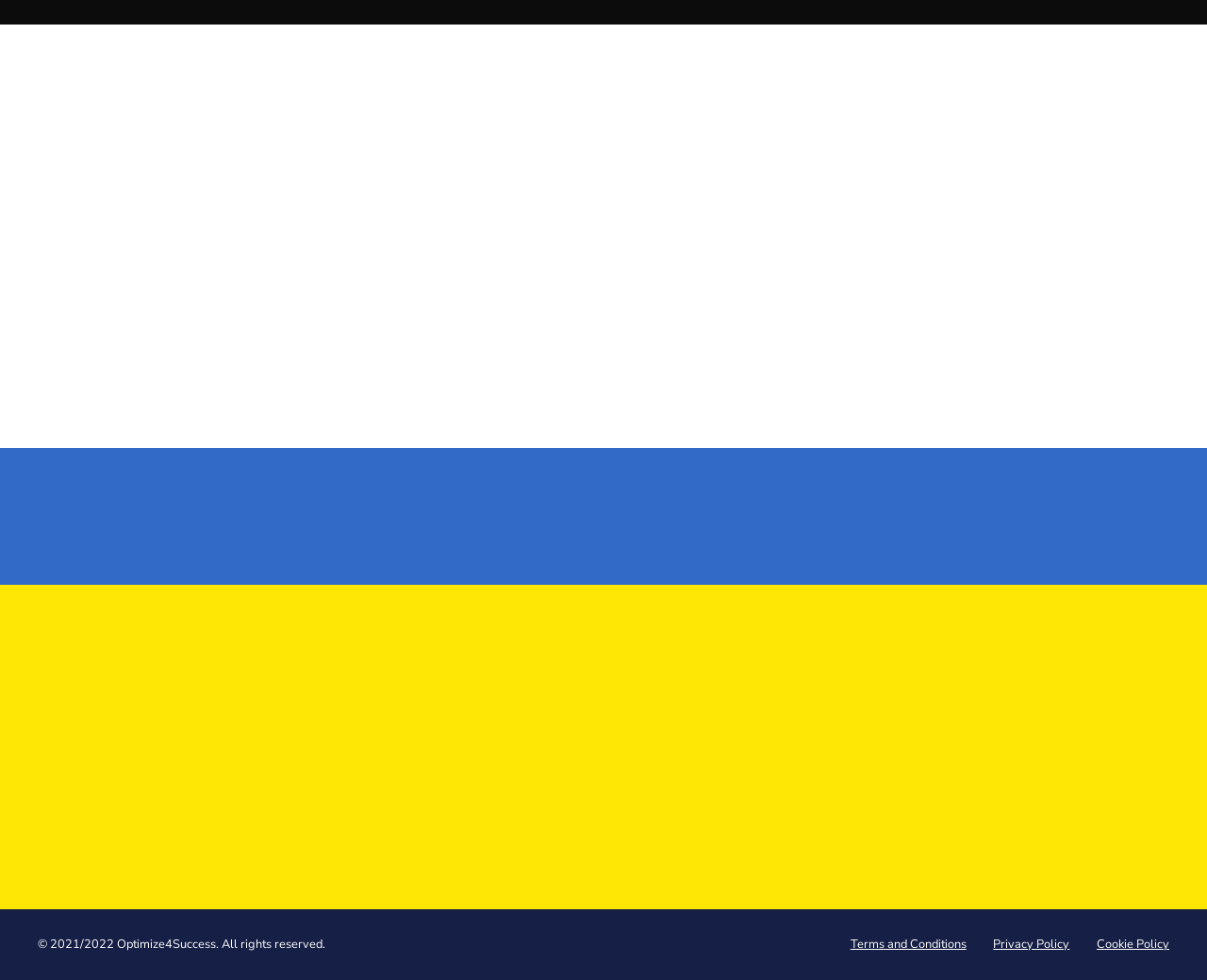Pinpoint the bounding box coordinates of the clickable area needed to execute the instruction: "Click the 'Do Not Sell My Info' button". The coordinates should be specified as four float numbers between 0 and 1, i.e., [left, top, right, bottom].

[0.516, 0.801, 0.645, 0.829]